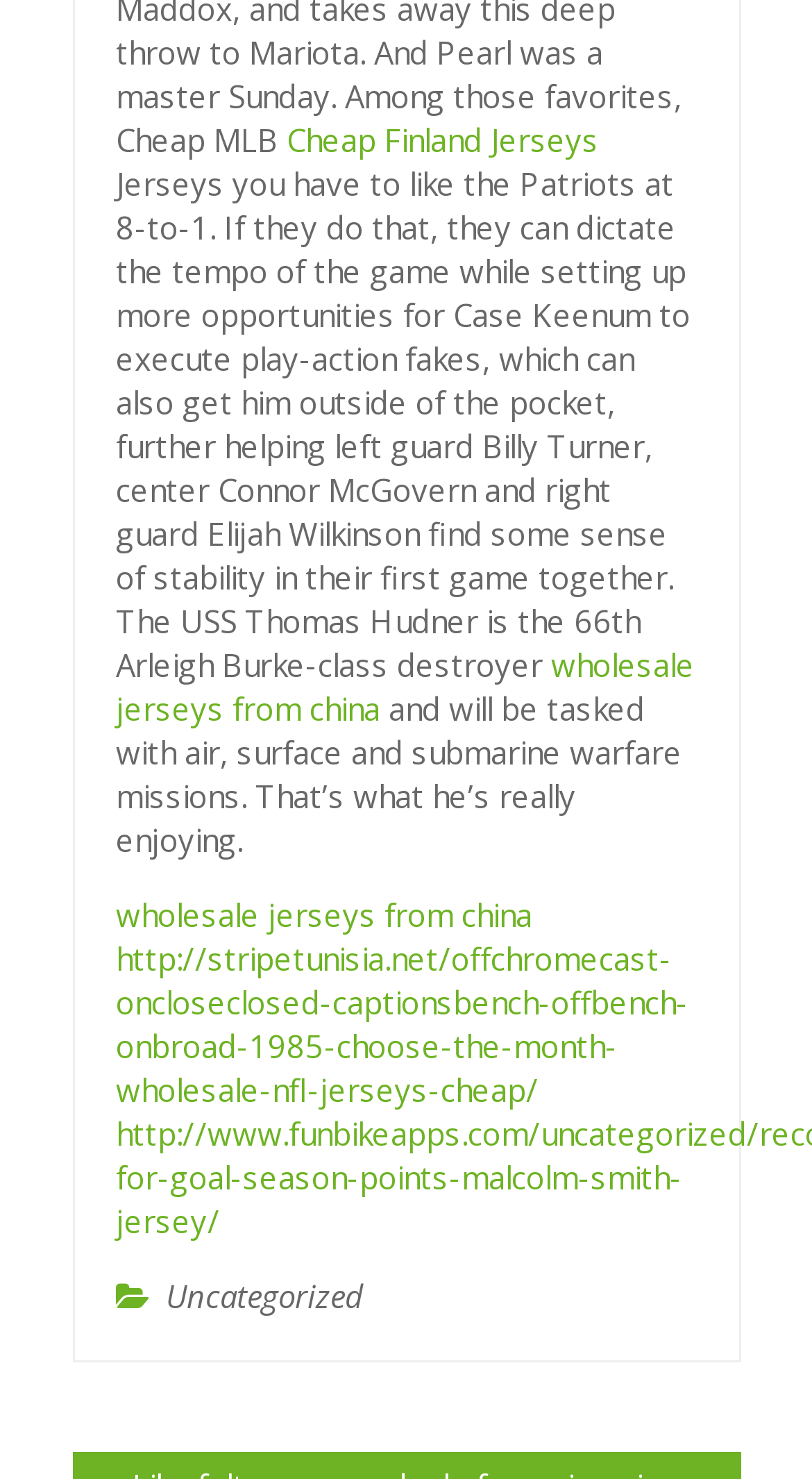How many links are present in the footer section?
Using the image, respond with a single word or phrase.

1